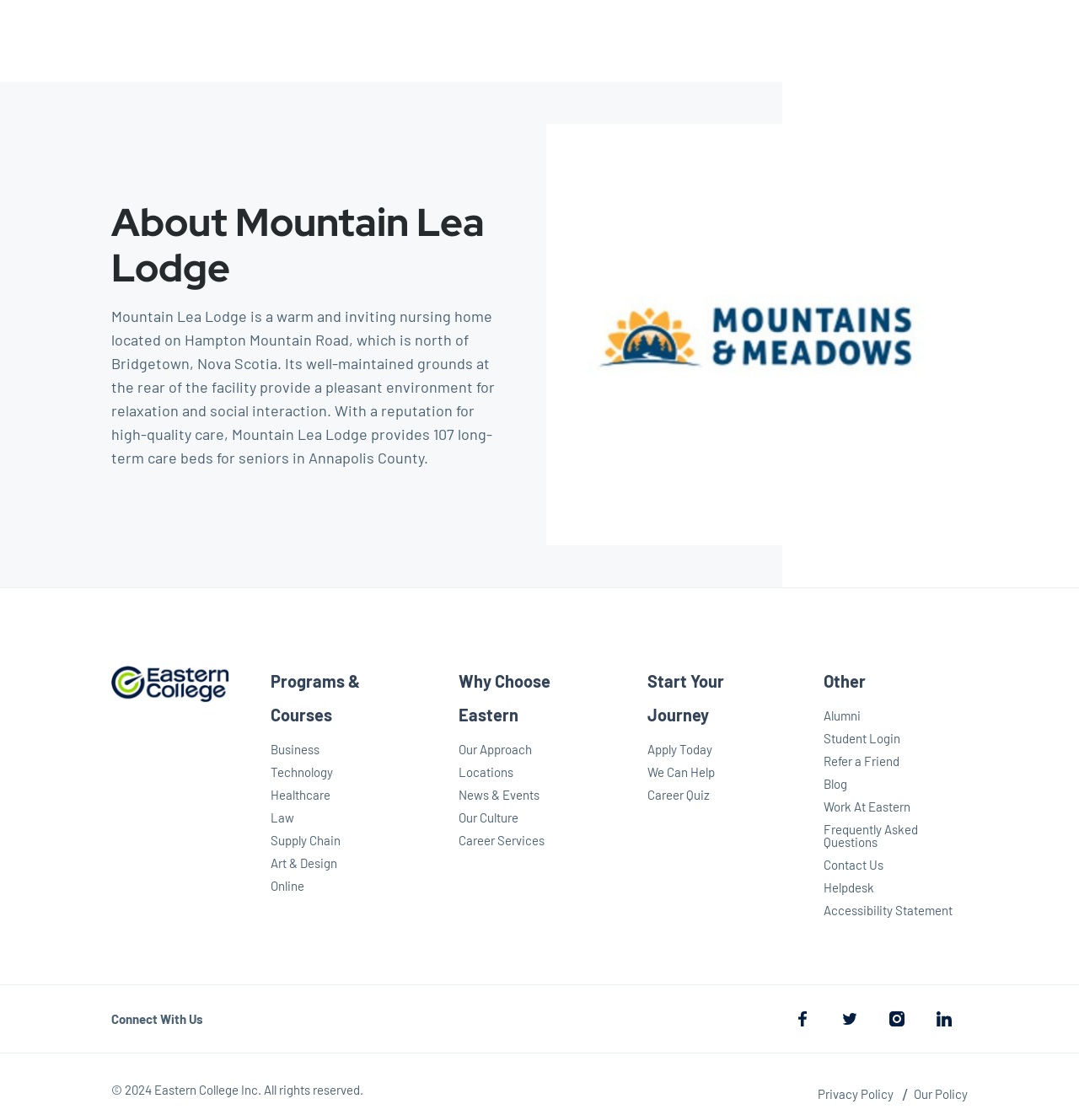How many long-term care beds are available at Mountain Lea Lodge?
Examine the webpage screenshot and provide an in-depth answer to the question.

The webpage states that 'Mountain Lea Lodge provides 107 long-term care beds for seniors in Annapolis County', which indicates that there are 107 long-term care beds available at Mountain Lea Lodge.